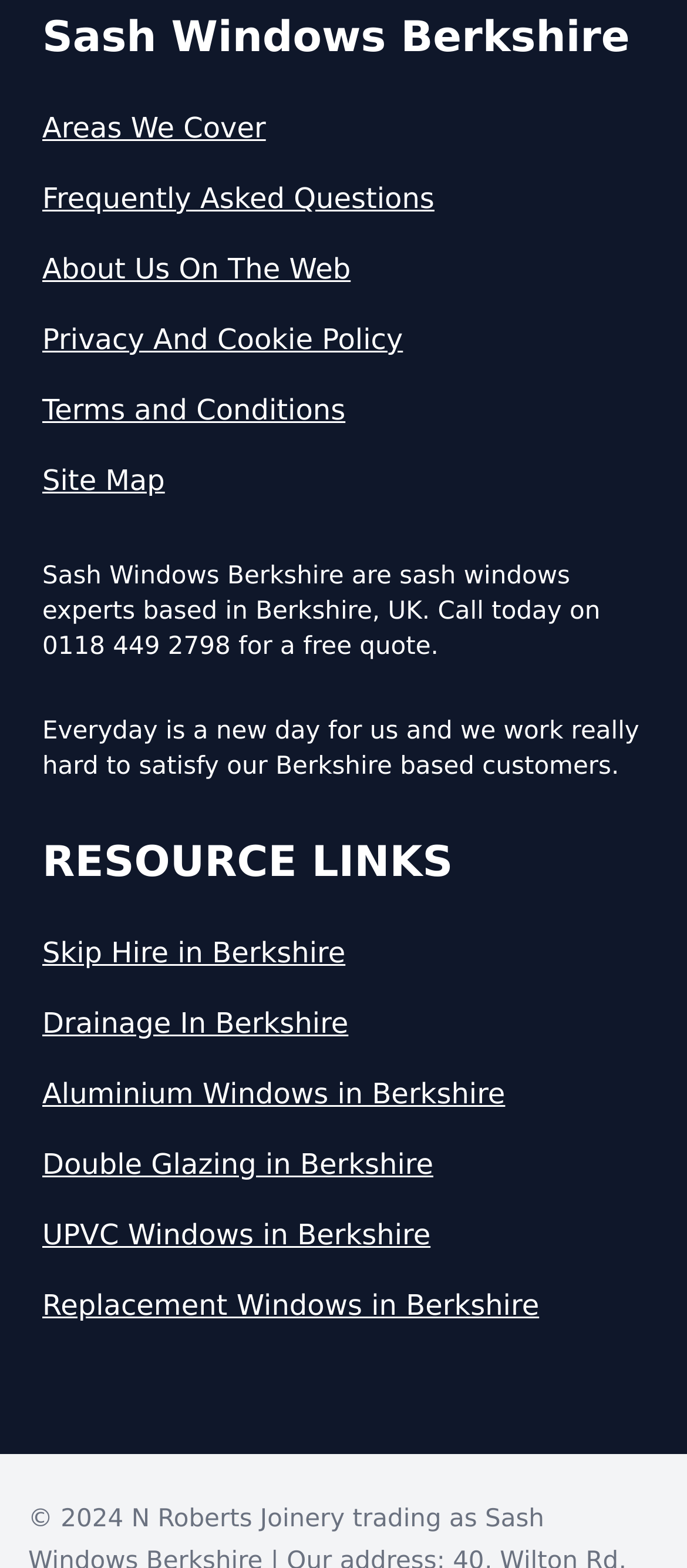Provide a one-word or short-phrase answer to the question:
What is the company's phone number?

0118 449 2798